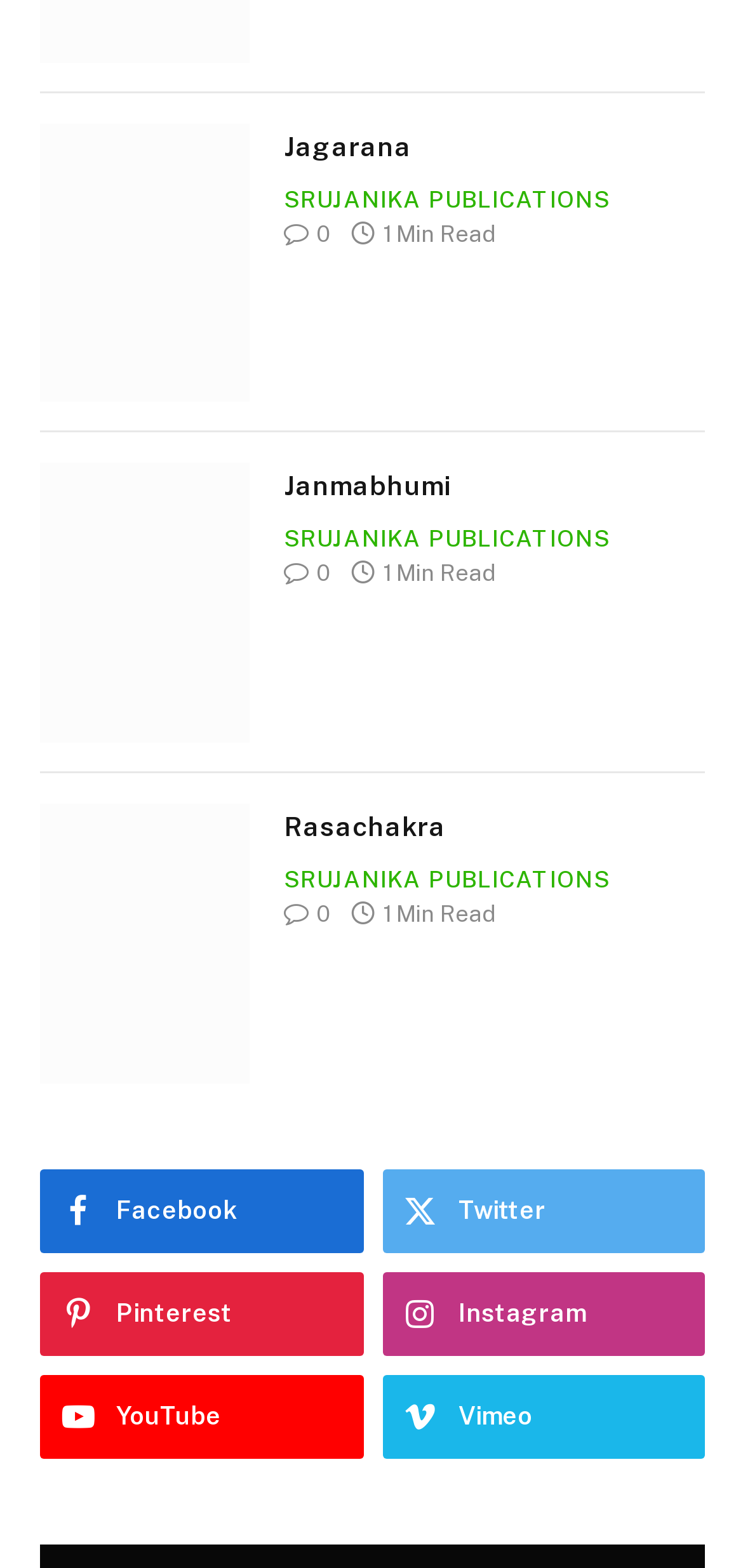Given the element description: "Rasachakra", predict the bounding box coordinates of the UI element it refers to, using four float numbers between 0 and 1, i.e., [left, top, right, bottom].

[0.382, 0.517, 0.6, 0.537]